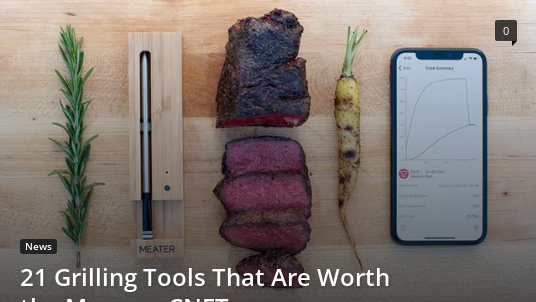Explain the image thoroughly, highlighting all key elements.

In this visually appealing image from the article titled "21 Grilling Tools That Are Worth the Money – CNET," a variety of grilling essentials are beautifully arranged on a wooden surface. Central to the composition is a gourmet piece of beef, perfectly cooked and accompanied by a sprig of fresh rosemary and an elegantly prepared root vegetable. To the left, a sleek MEATER thermometer stands in a wooden holder, showcasing modern grilling technology. On the right, a smartphone displays a graph indicating cooking progress, symbolizing the integration of smart technology in outdoor cooking. This image not only highlights the tools but also evokes a sense of culinary craftsmanship perfect for grilling enthusiasts.